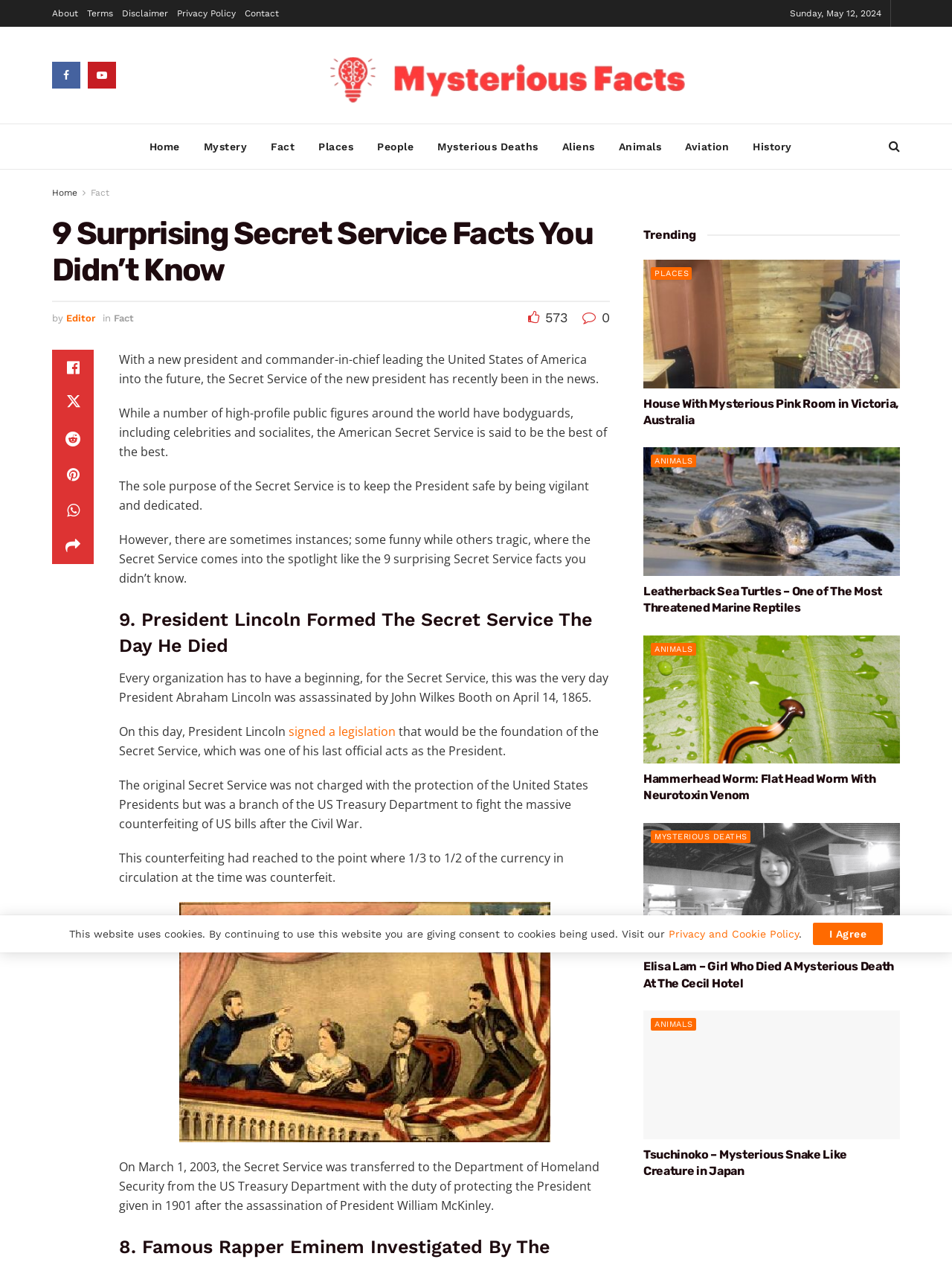Determine the bounding box coordinates of the region to click in order to accomplish the following instruction: "Click the '9 Surprising Secret Service Facts You Didn’t Know' heading". Provide the coordinates as four float numbers between 0 and 1, specifically [left, top, right, bottom].

[0.055, 0.171, 0.641, 0.228]